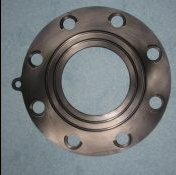Respond to the question below with a single word or phrase: What is the color of the backdrop?

Subtle blue